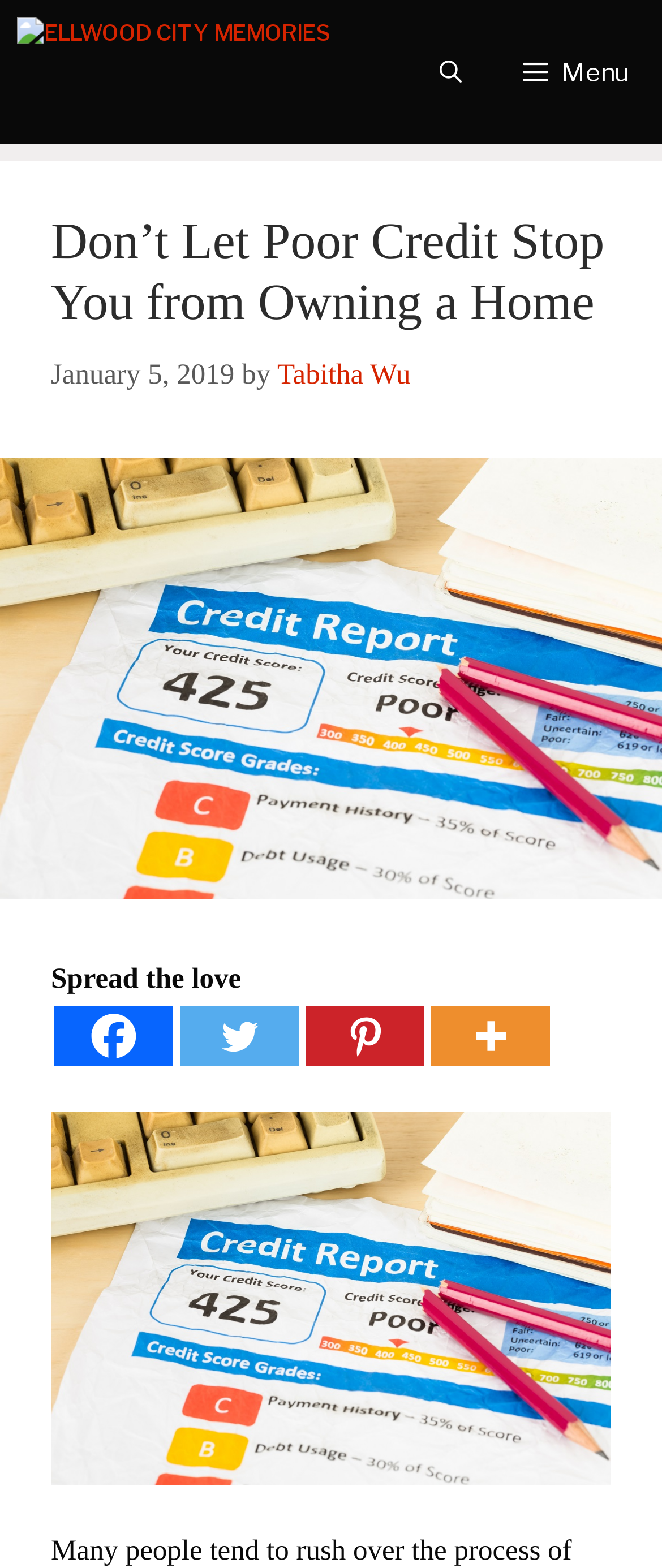Using the description: "Code on GitHub", determine the UI element's bounding box coordinates. Ensure the coordinates are in the format of four float numbers between 0 and 1, i.e., [left, top, right, bottom].

None